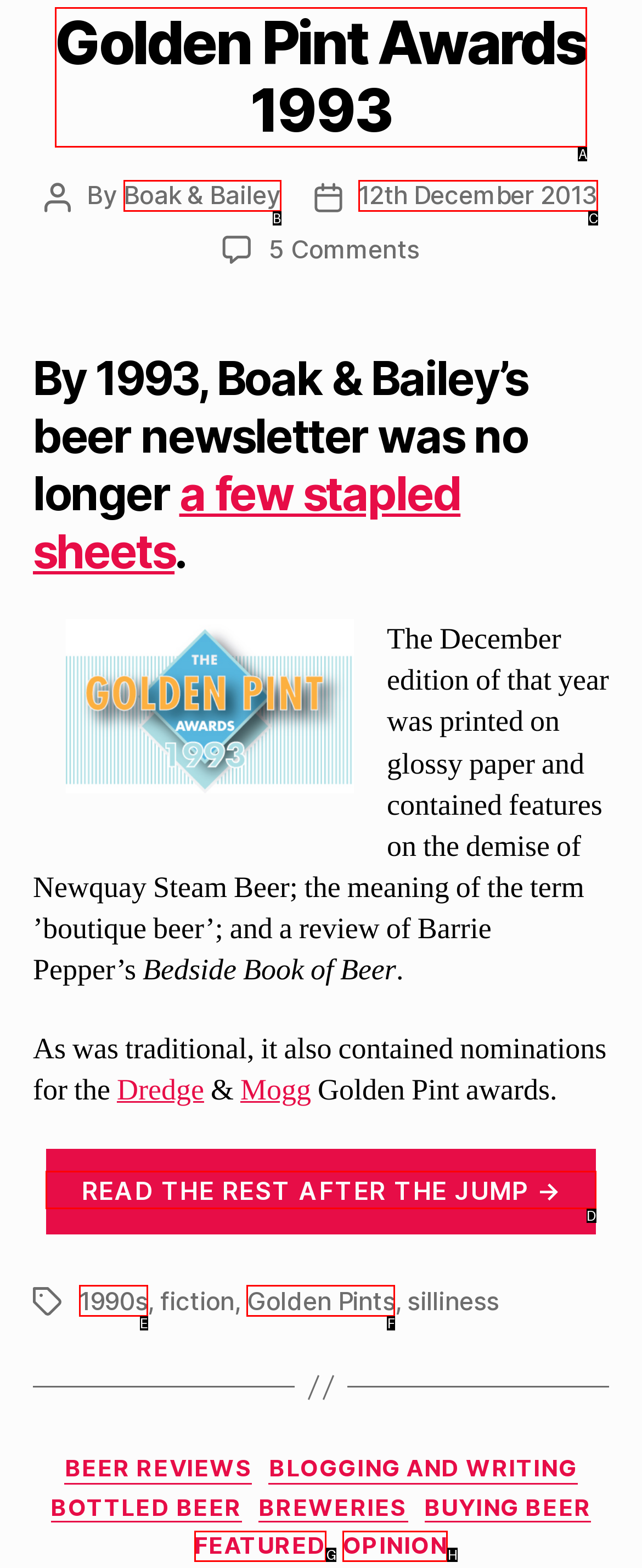Identify the HTML element that matches the description: alt="Skidrow & Reloaded"
Respond with the letter of the correct option.

None